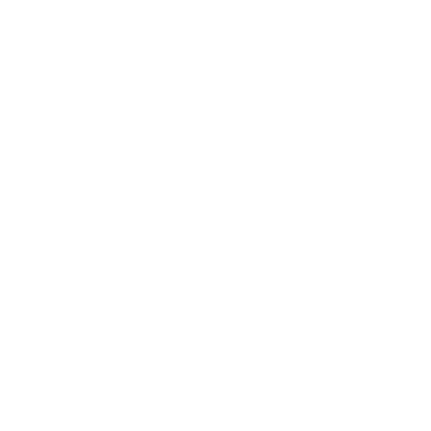What is the primary focus of Basketball Smiles?
Answer the question with a single word or phrase derived from the image.

Providing free basketball camps